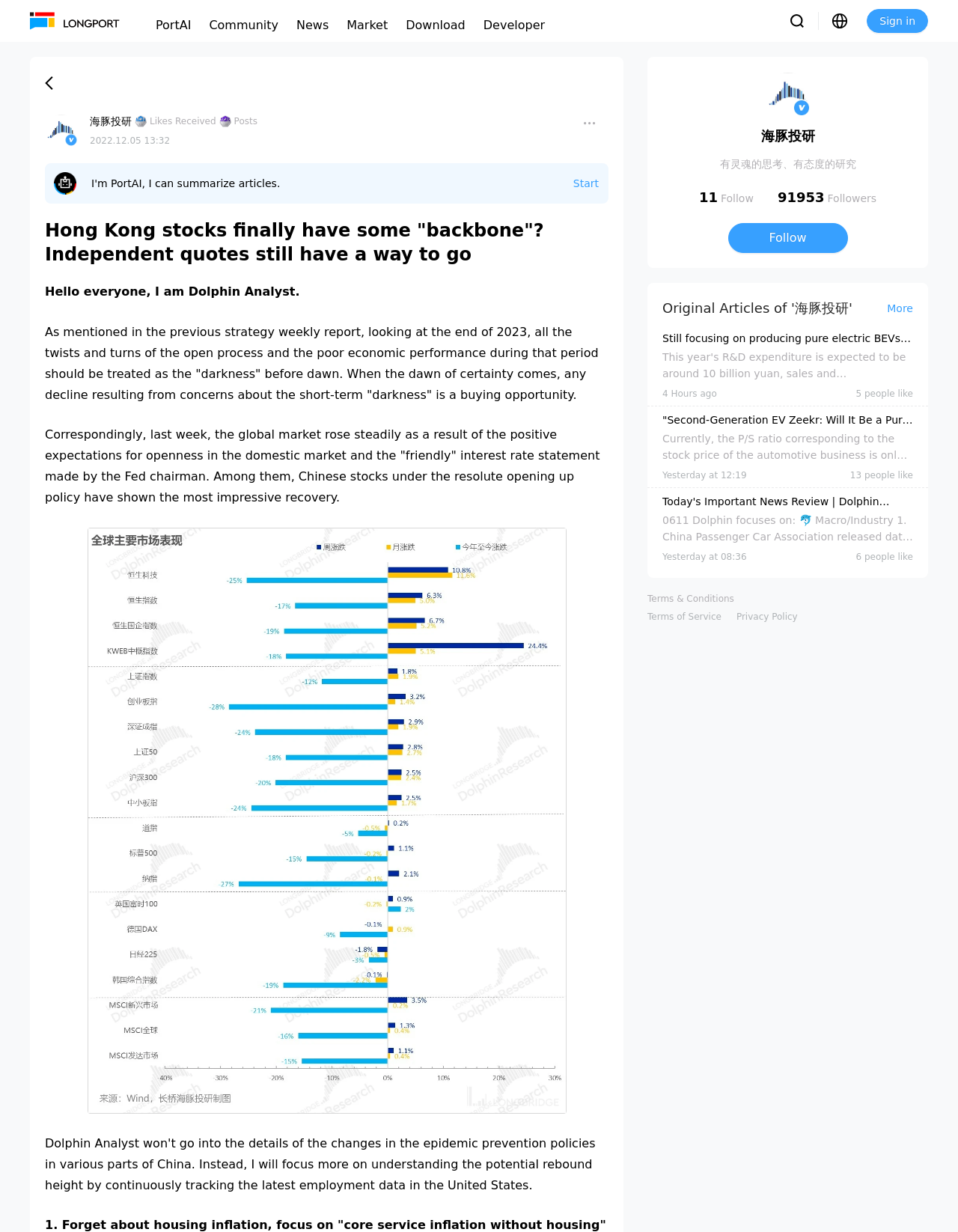Locate the bounding box coordinates of the clickable area needed to fulfill the instruction: "Follow '海豚投研'".

[0.76, 0.181, 0.885, 0.205]